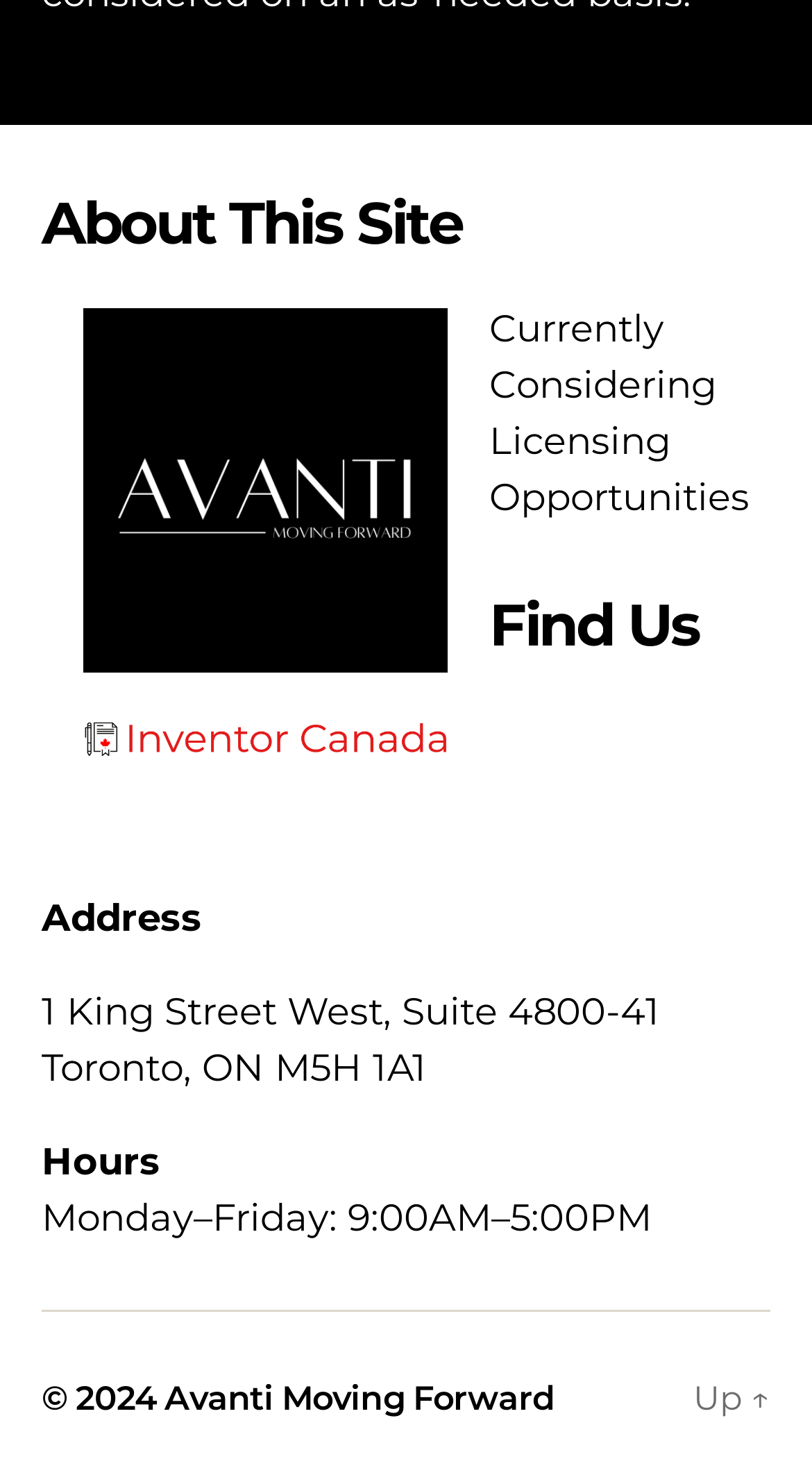Review the image closely and give a comprehensive answer to the question: What is the current year of the copyright?

I found the current year of the copyright by looking at the bottom of the page, where it says '© 2024'.